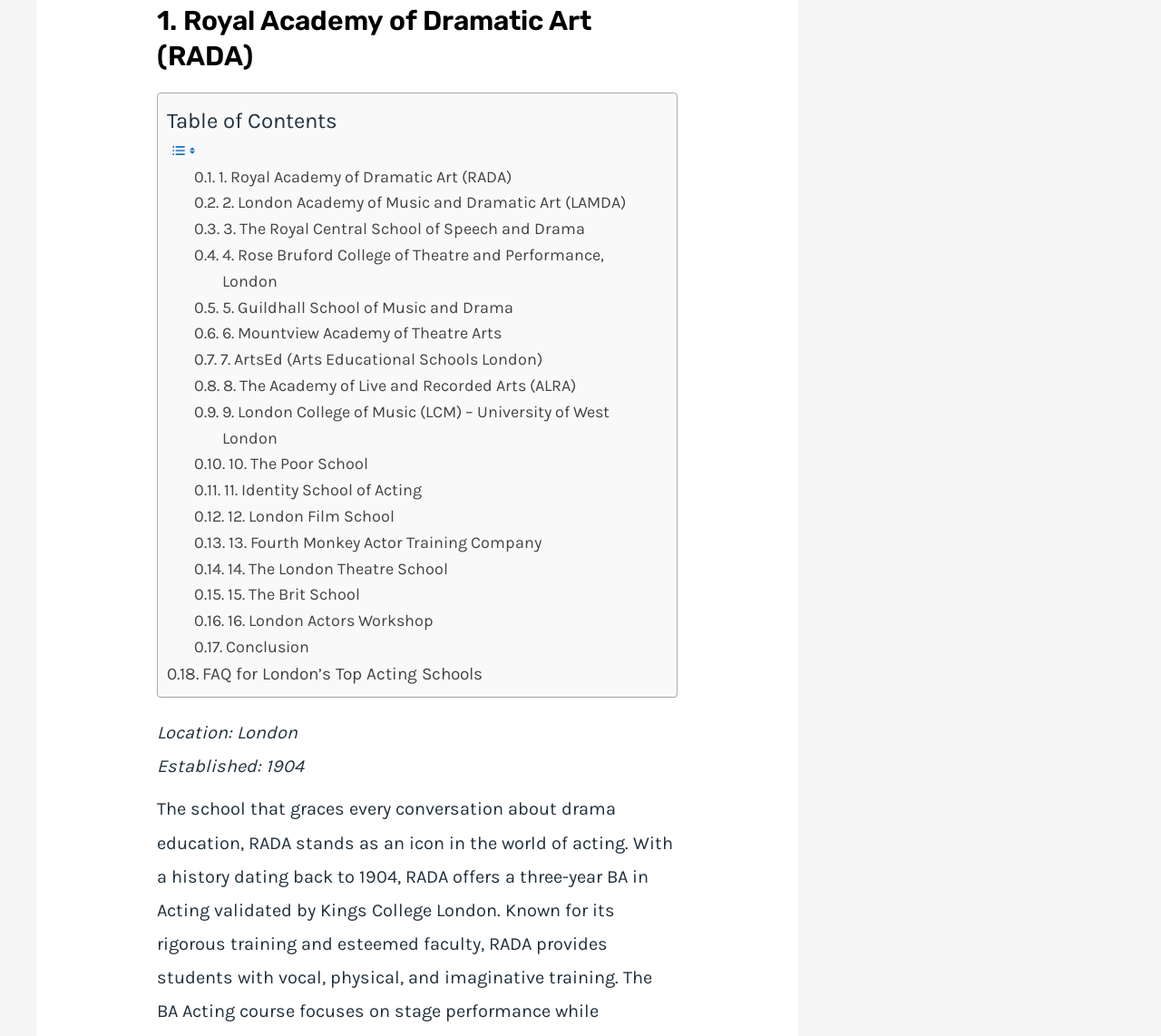Please indicate the bounding box coordinates for the clickable area to complete the following task: "Click on the link to Royal Academy of Dramatic Art (RADA)". The coordinates should be specified as four float numbers between 0 and 1, i.e., [left, top, right, bottom].

[0.167, 0.158, 0.441, 0.183]